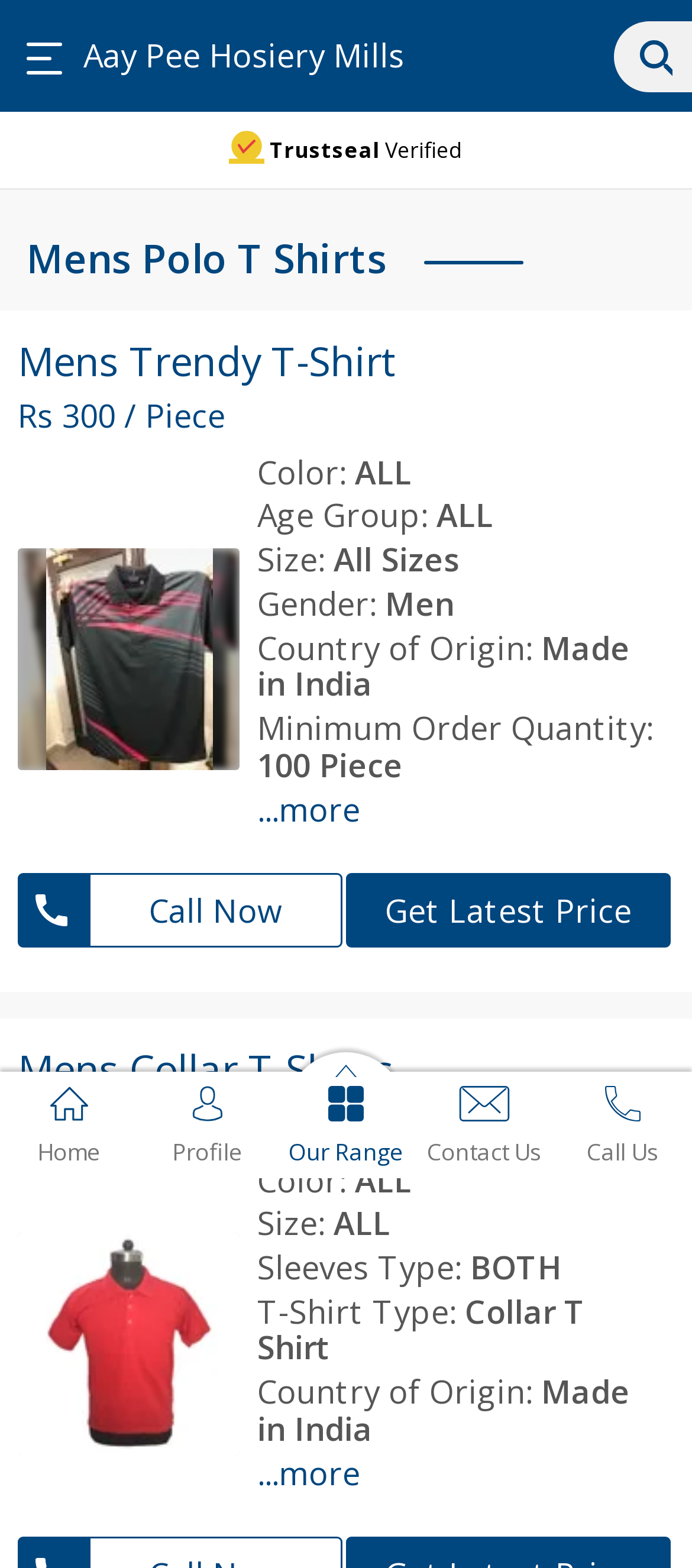Determine the bounding box coordinates of the clickable element necessary to fulfill the instruction: "Get the latest price of 'Mens Collar T-Shirts'". Provide the coordinates as four float numbers within the 0 to 1 range, i.e., [left, top, right, bottom].

[0.5, 0.557, 0.969, 0.604]